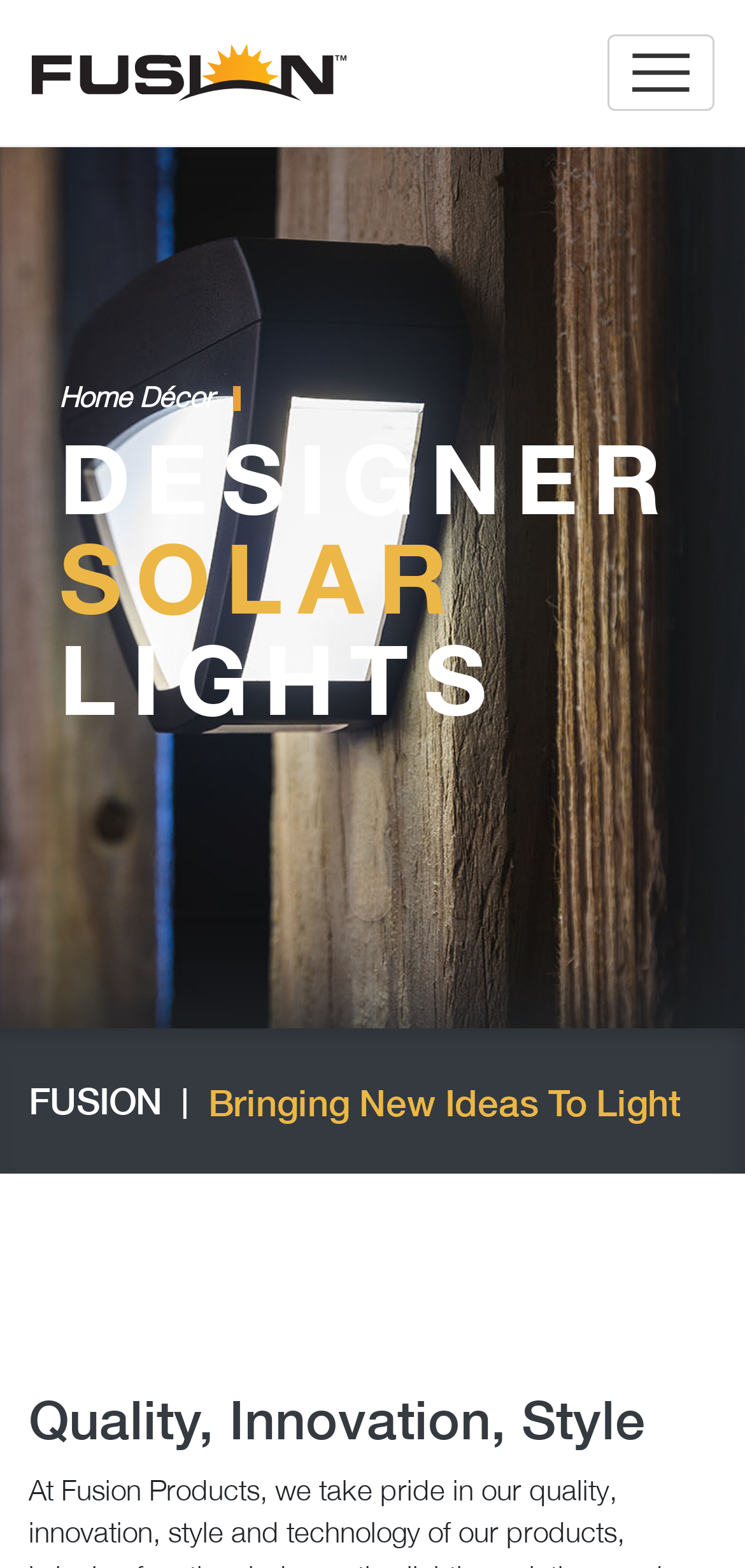Please specify the bounding box coordinates in the format (top-left x, top-left y, bottom-right x, bottom-right y), with all values as floating point numbers between 0 and 1. Identify the bounding box of the UI element described by: FUSION

[0.038, 0.685, 0.218, 0.72]